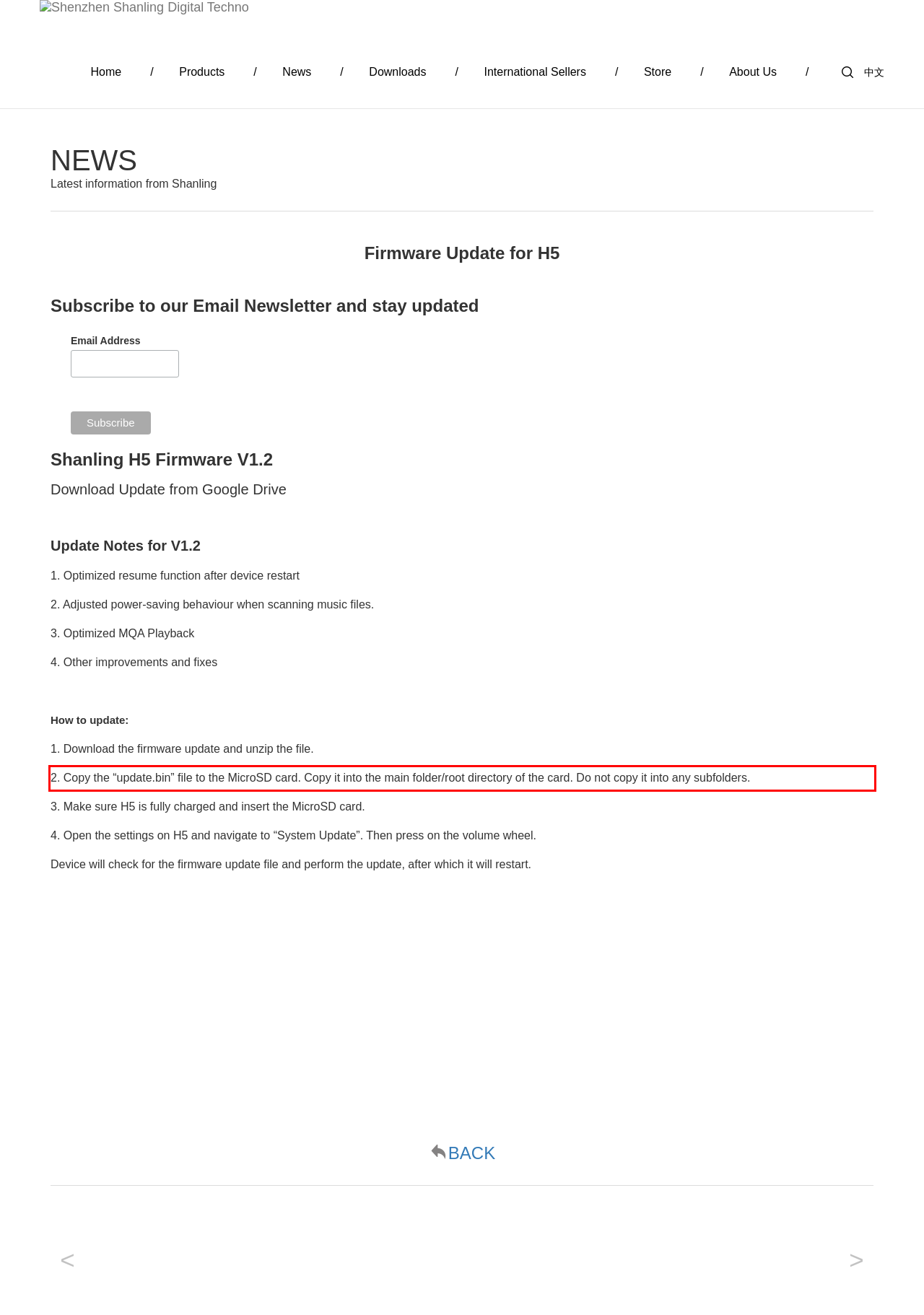Given a screenshot of a webpage, locate the red bounding box and extract the text it encloses.

2. Copy the “update.bin” file to the MicroSD card. Copy it into the main folder/root directory of the card. Do not copy it into any subfolders.